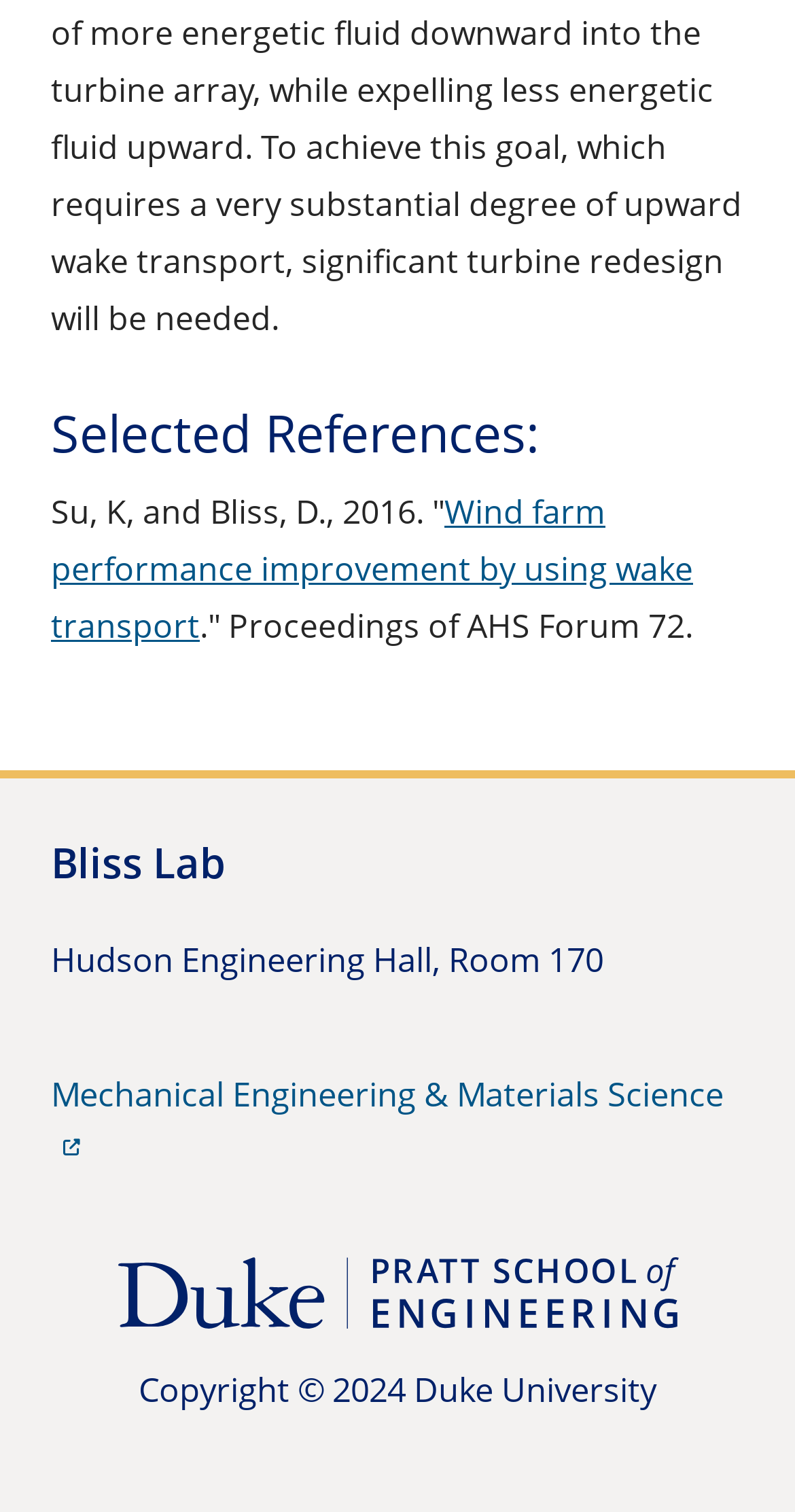Answer the question briefly using a single word or phrase: 
What is the location of the lab?

Hudson Engineering Hall, Room 170